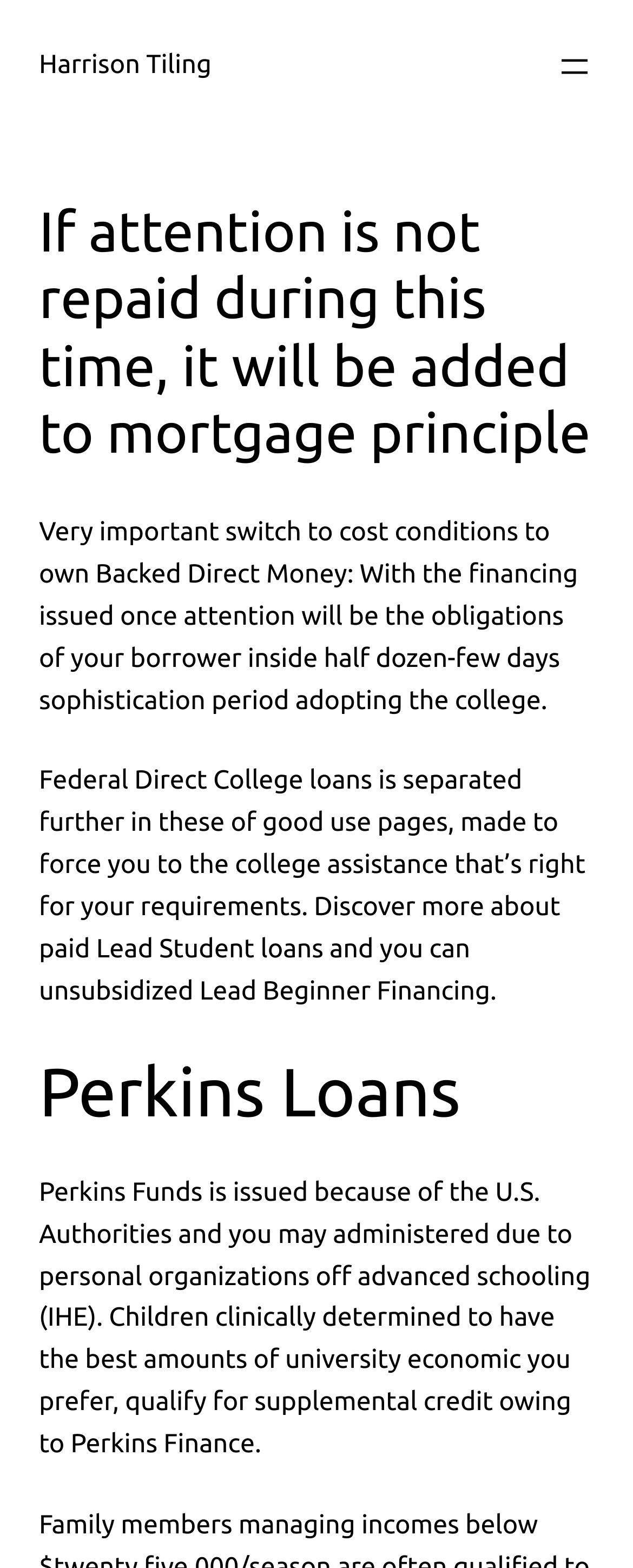Please examine the image and answer the question with a detailed explanation:
What is the eligibility criterion for supplemental credit through Perkins Finance?

The webpage mentions that children clinically determined to have the best amounts of university economic need qualify for supplemental credit owing to Perkins Finance, implying that high university economic need is the eligibility criterion.